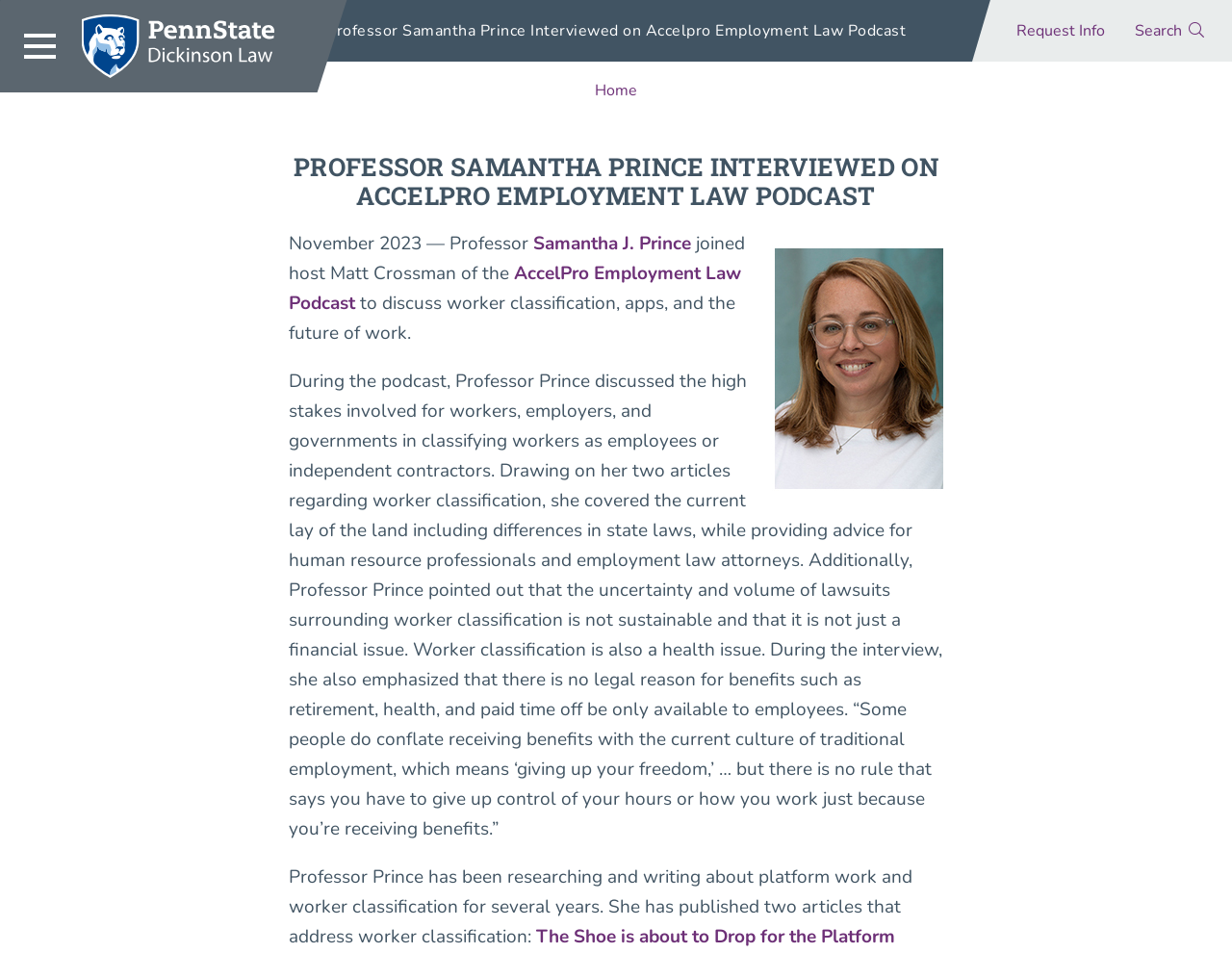Find and indicate the bounding box coordinates of the region you should select to follow the given instruction: "Click on Home".

[0.058, 0.015, 0.278, 0.082]